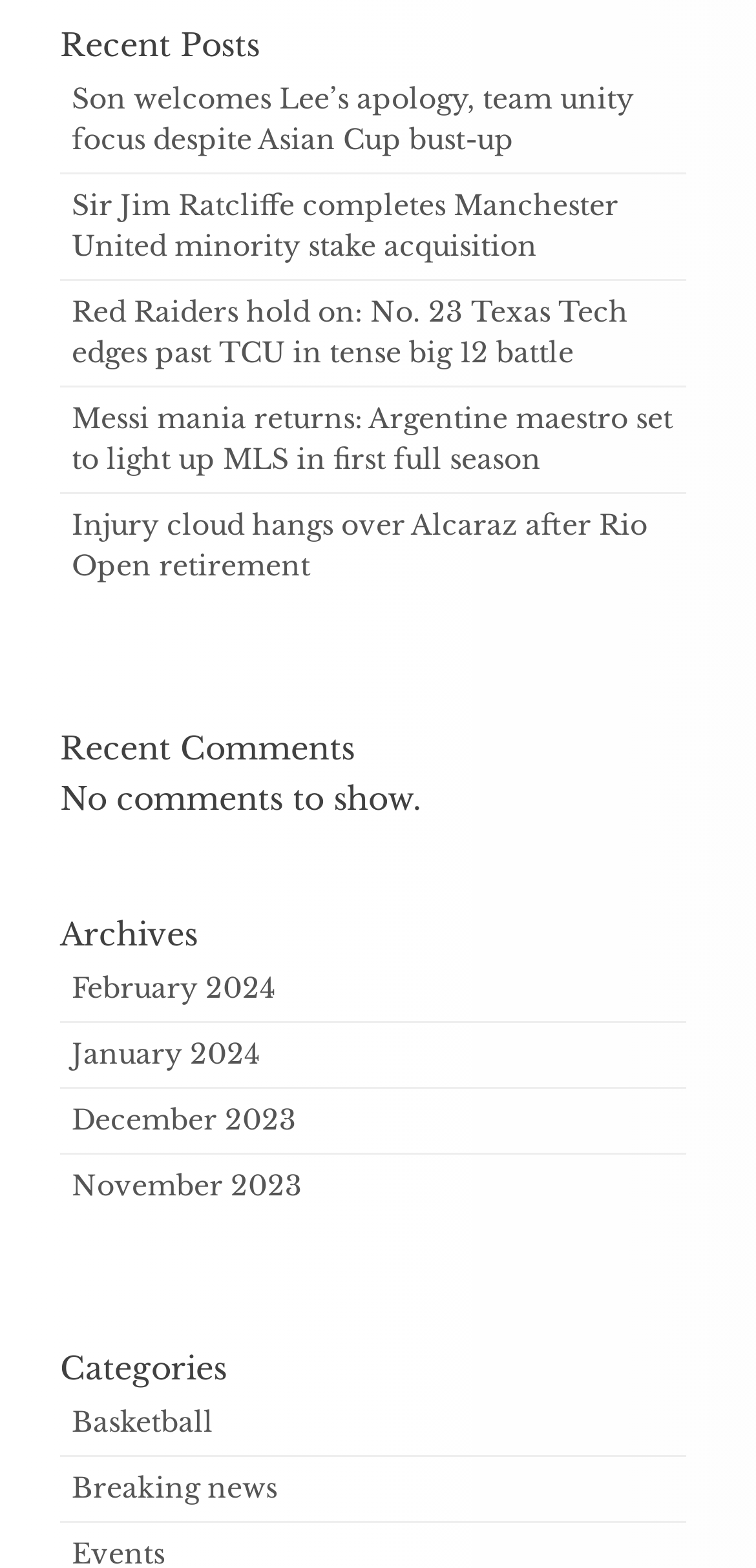Pinpoint the bounding box coordinates of the clickable area needed to execute the instruction: "Check recent comments". The coordinates should be specified as four float numbers between 0 and 1, i.e., [left, top, right, bottom].

[0.079, 0.461, 0.908, 0.491]